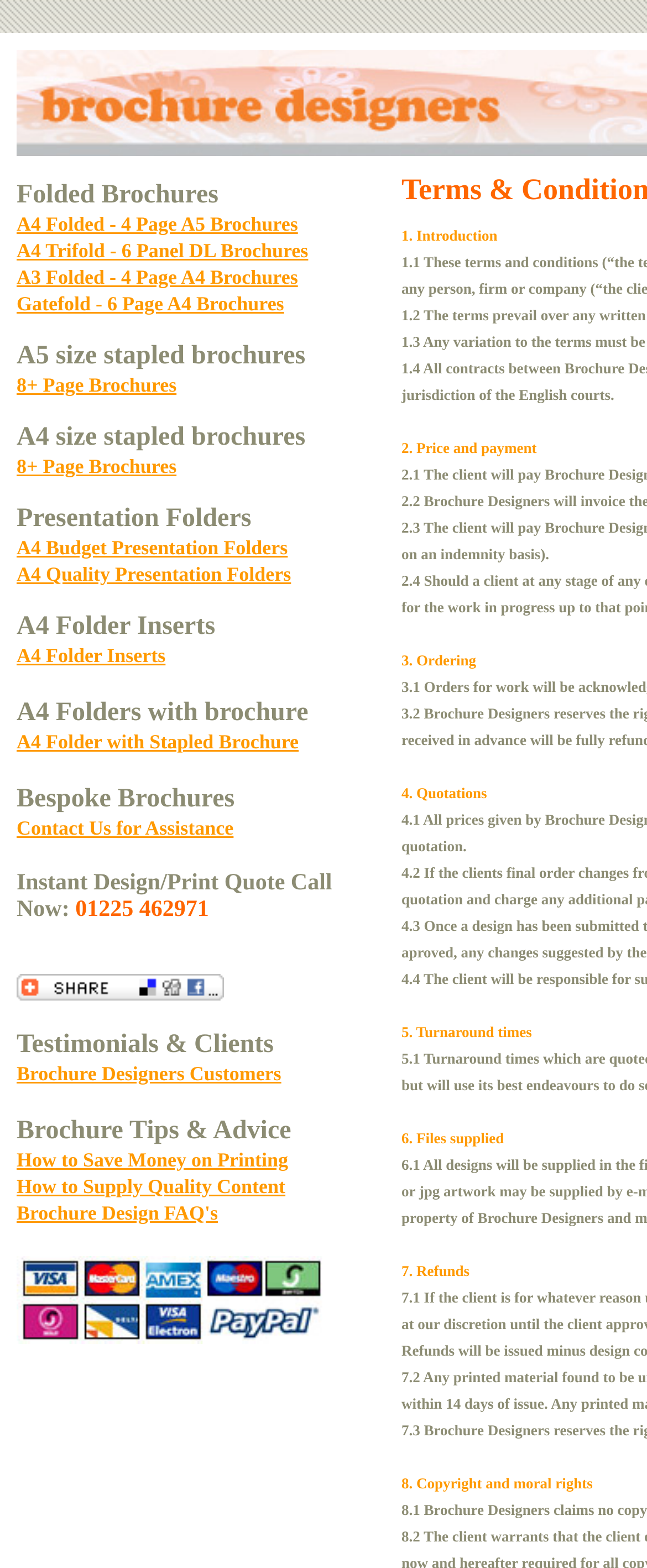Please identify the bounding box coordinates of the area I need to click to accomplish the following instruction: "Get Instant Design/Print Quote".

[0.026, 0.556, 0.59, 0.589]